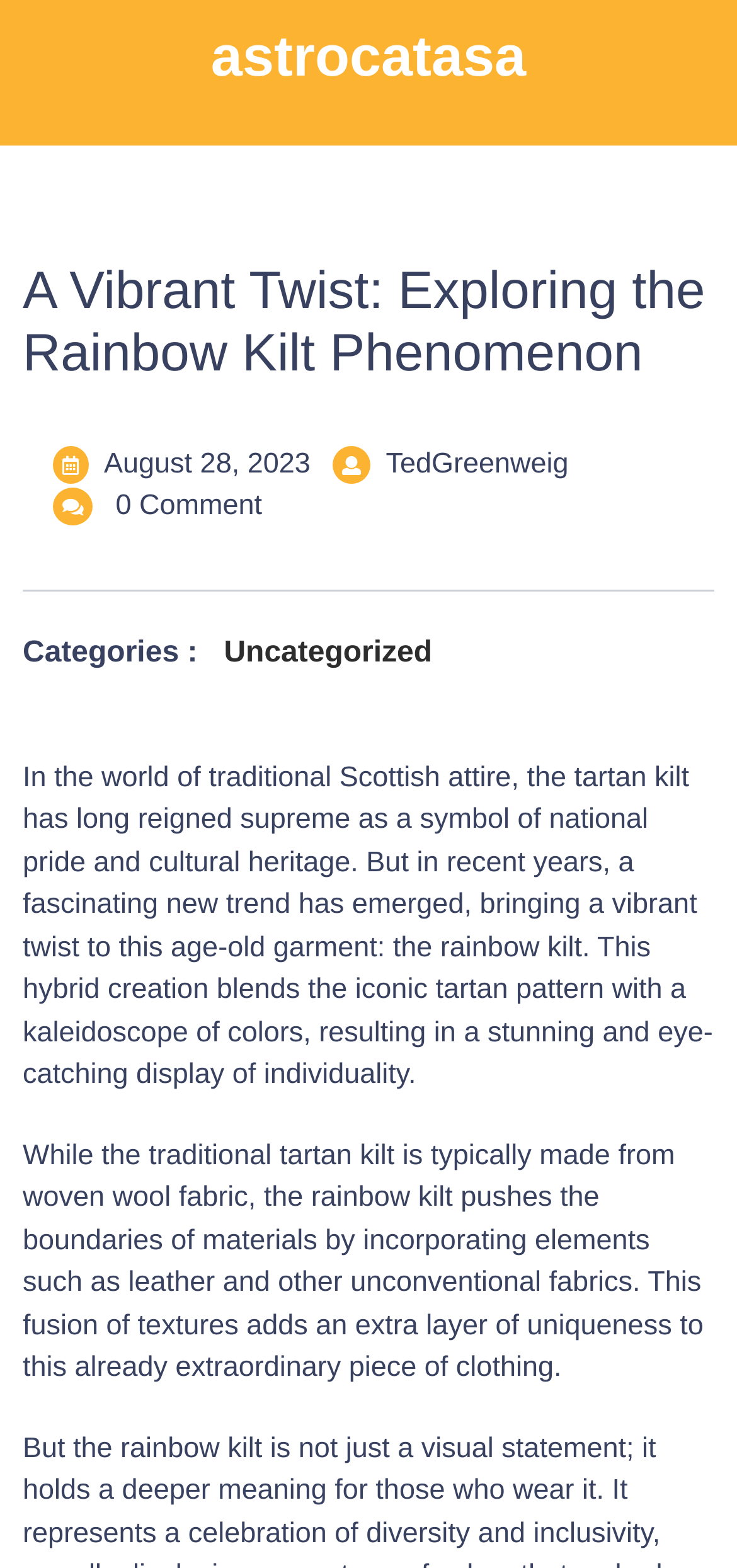What is the material used to make traditional tartan kilts? Please answer the question using a single word or phrase based on the image.

Woven wool fabric